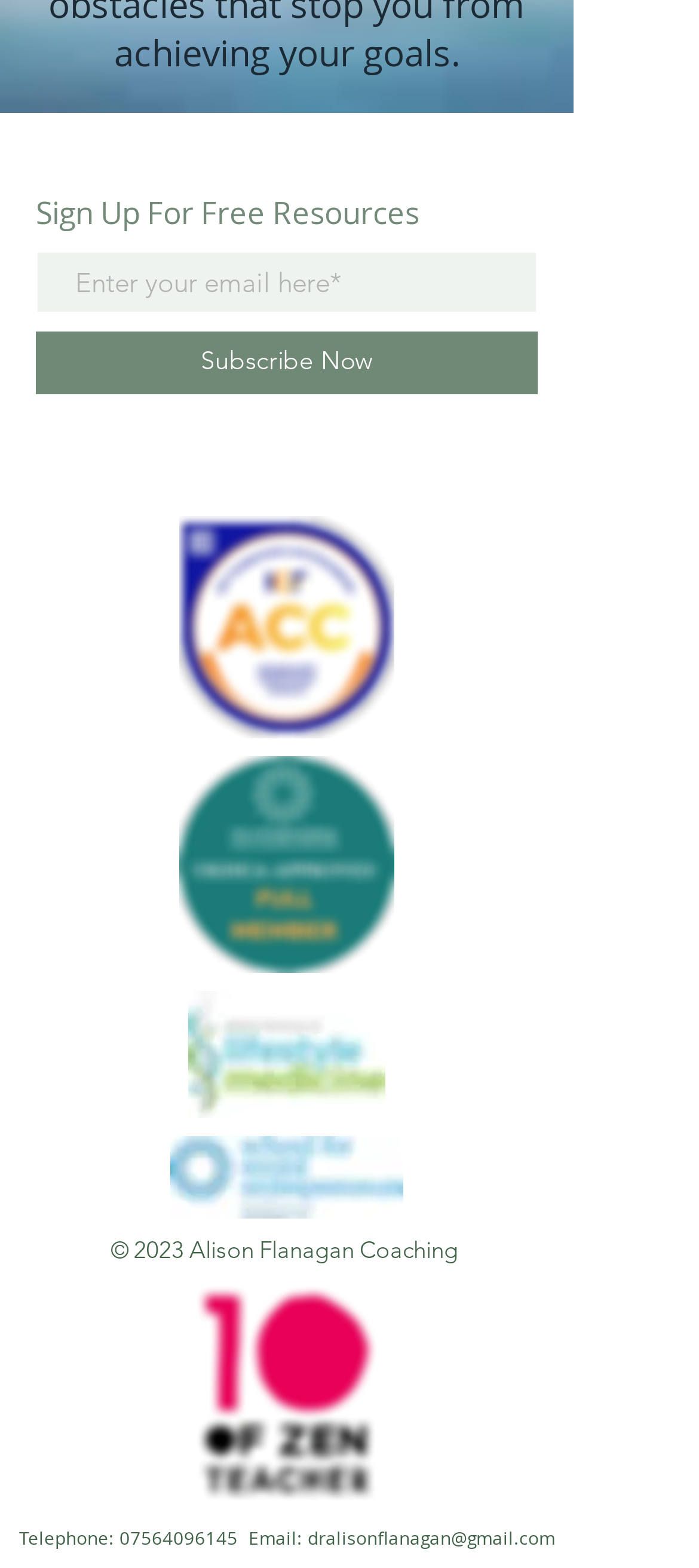Please provide a comprehensive answer to the question below using the information from the image: What is the primary topic of the webpage?

The webpage displays several logos and certifications related to coaching, and the 'Sign Up For Free Resources' heading suggests that the webpage is related to coaching or personal development. Therefore, the primary topic of the webpage is likely coaching.